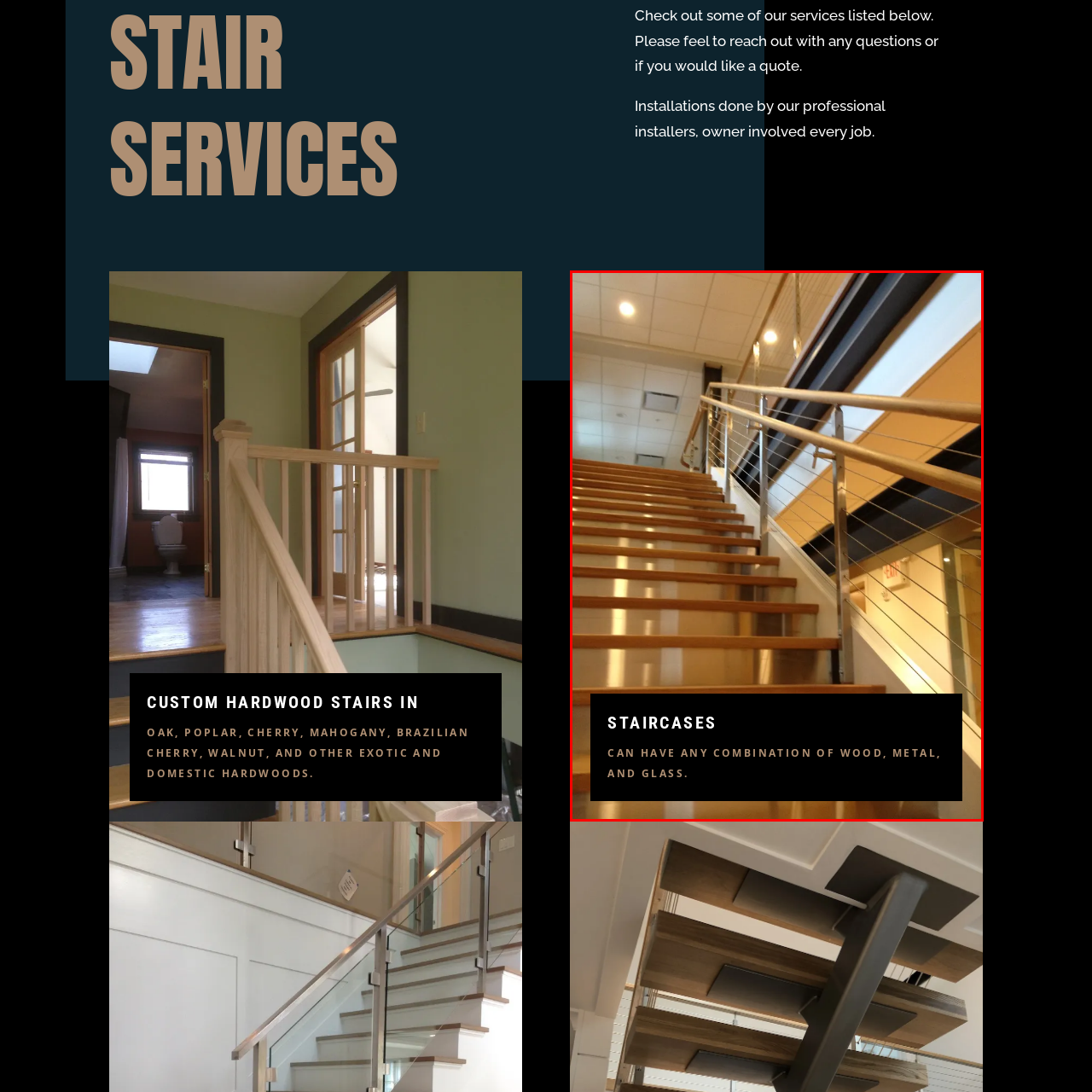What is the combination of materials used in the railing?
Direct your attention to the highlighted area in the red bounding box of the image and provide a detailed response to the question.

The caption describes the railing as having a contemporary look, integrating a combination of metal and glass elements, which adds to the overall elegance of the staircase.